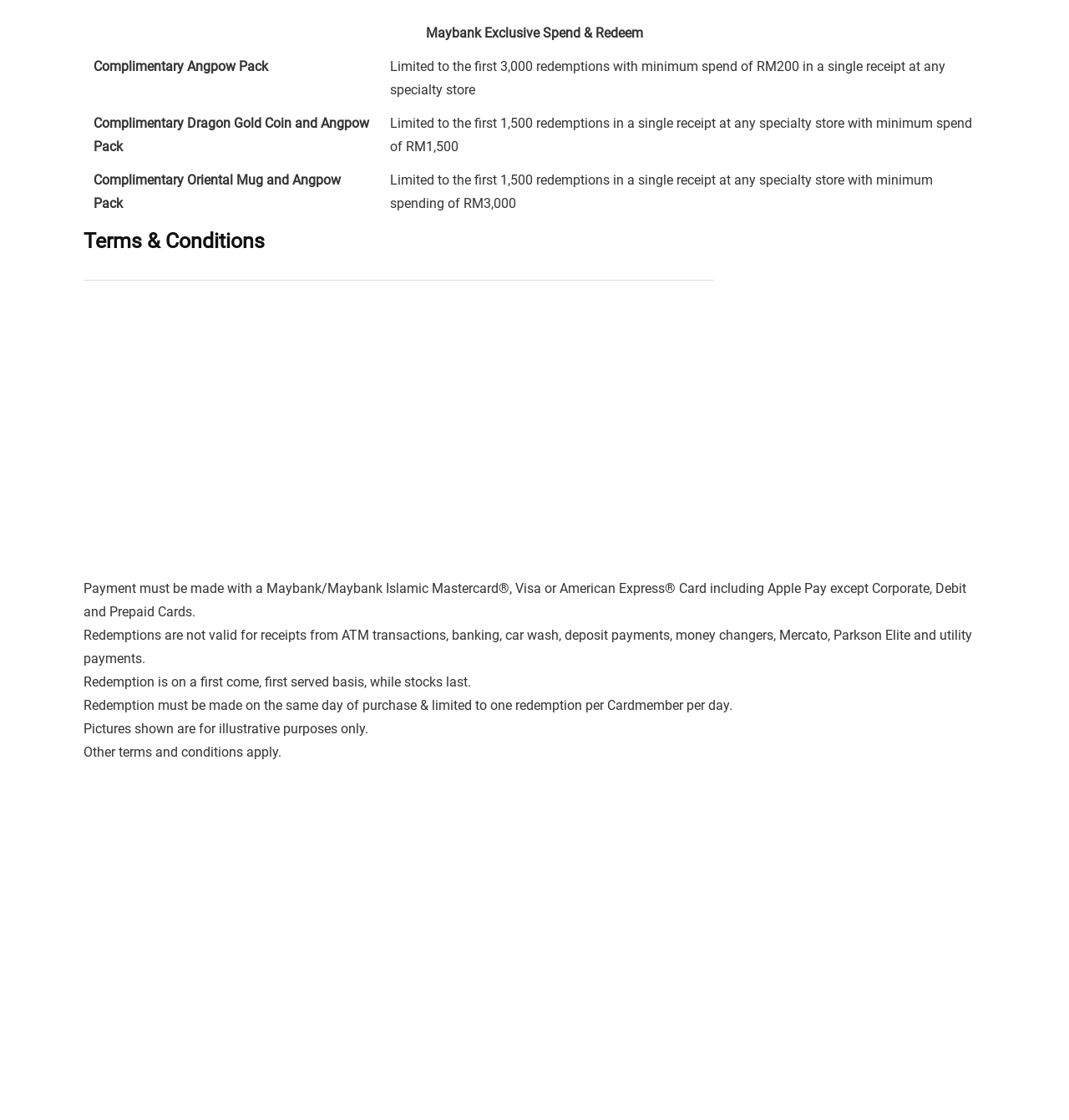What is the condition for redeeming a promotion on this website?
Refer to the image and provide a concise answer in one word or phrase.

First come, first served